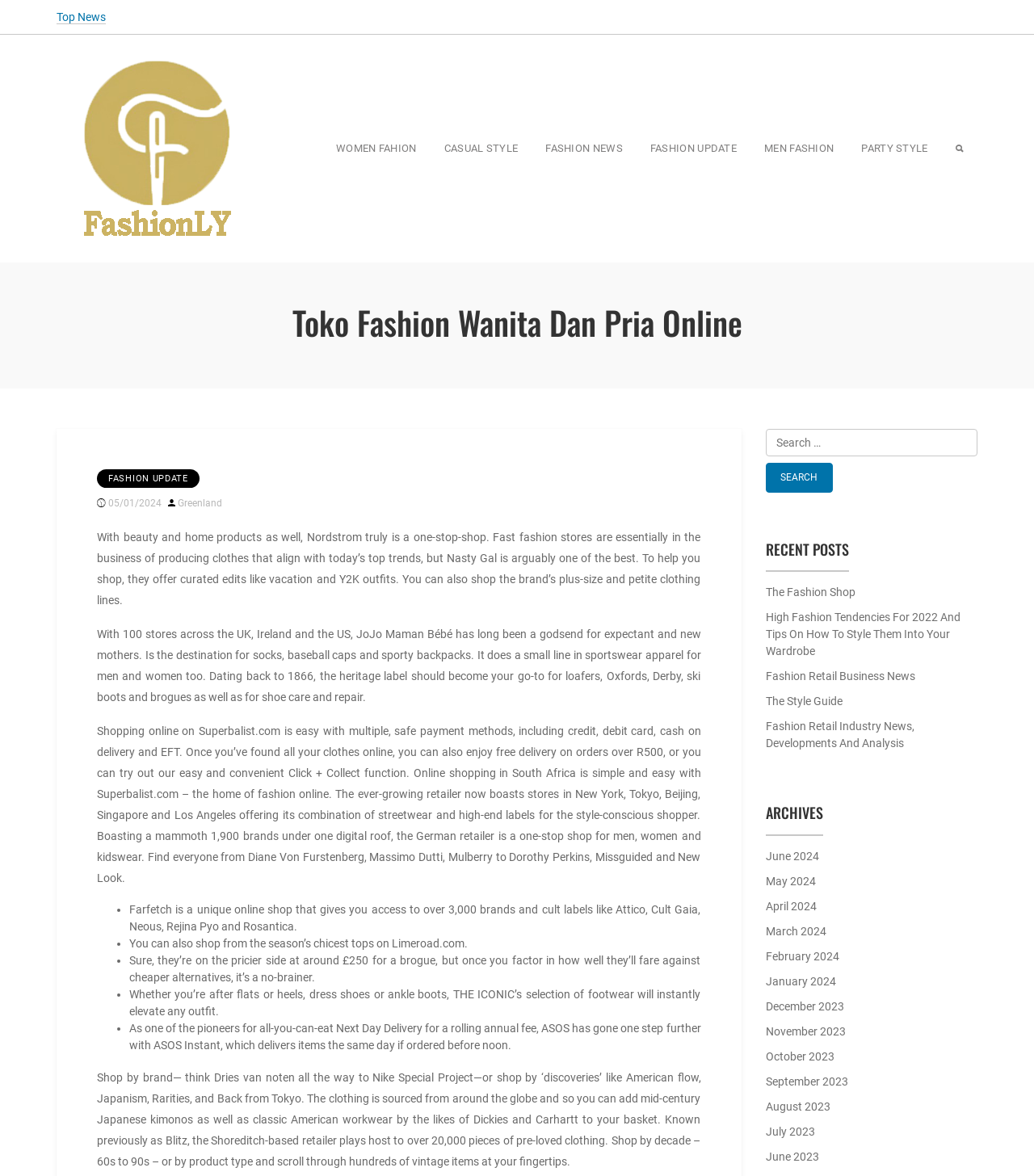What are the recent posts on the website?
Provide a comprehensive and detailed answer to the question.

The recent posts on the website can be found in the link elements 'The Fashion Shop', 'High Fashion Tendencies For 2022 And Tips On How To Style Them Into Your Wardrobe', and 'Fashion Retail Business News' which suggests that these are the recent posts on the website.